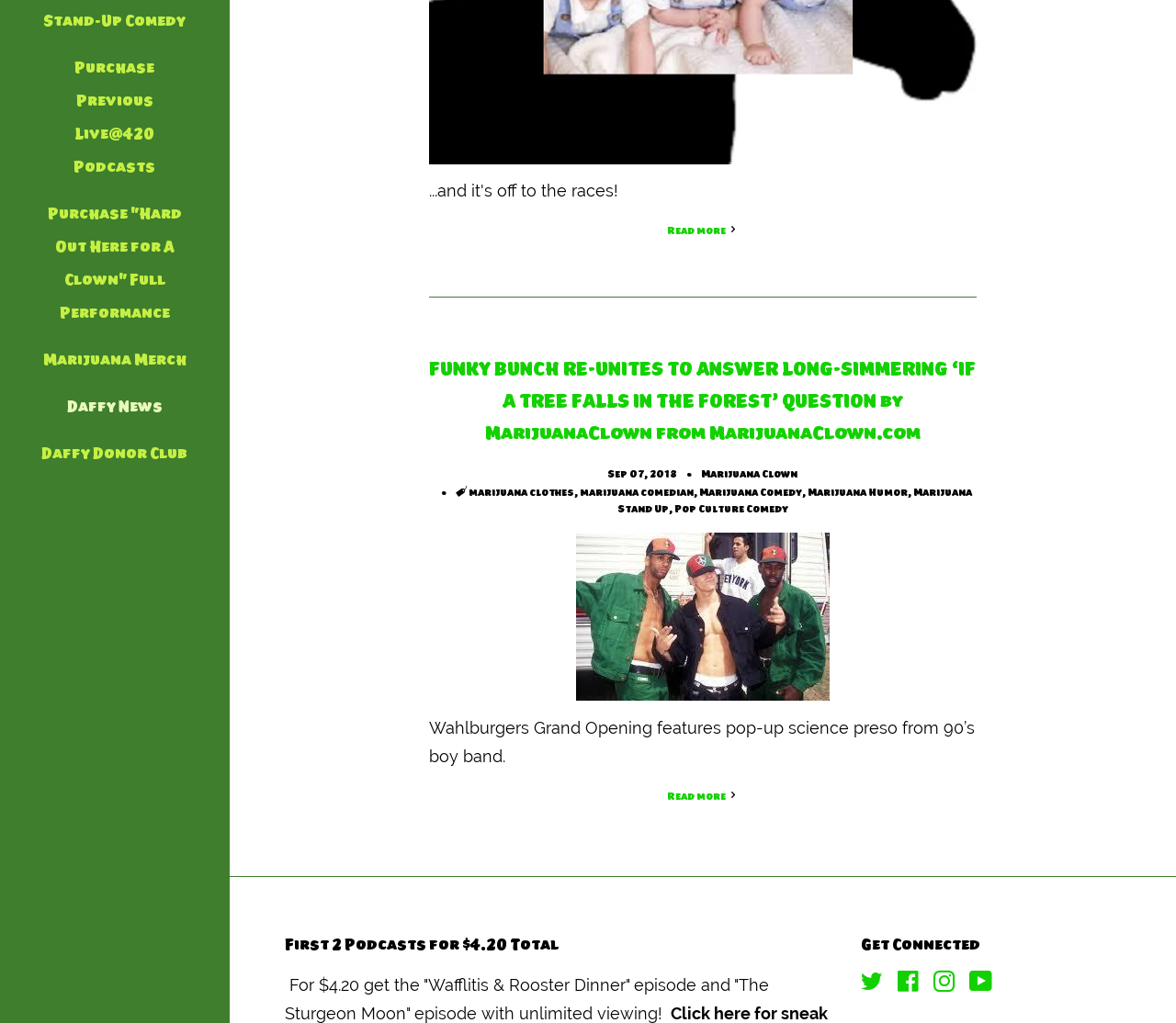Please specify the bounding box coordinates in the format (top-left x, top-left y, bottom-right x, bottom-right y), with all values as floating point numbers between 0 and 1. Identify the bounding box of the UI element described by: YouTube

[0.824, 0.952, 0.843, 0.971]